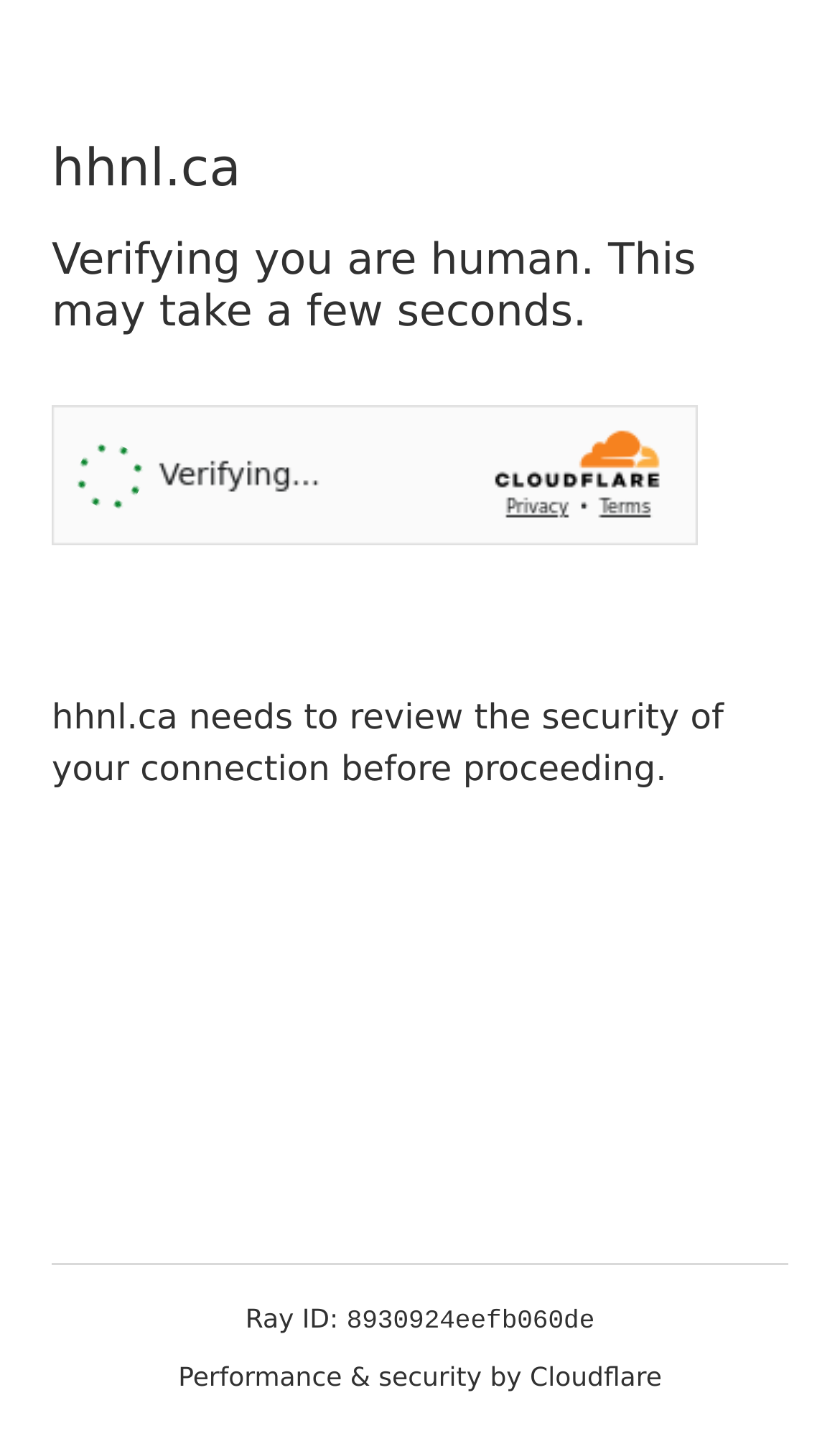What is the purpose of the security challenge?
Please use the image to provide an in-depth answer to the question.

The security challenge is used to review the security of the user's connection before proceeding, as stated in the text 'hhnl.ca needs to review the security of your connection before proceeding.'